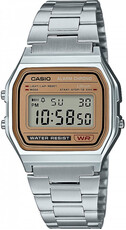Please respond to the question with a concise word or phrase:
What is the weight of the watch?

44g